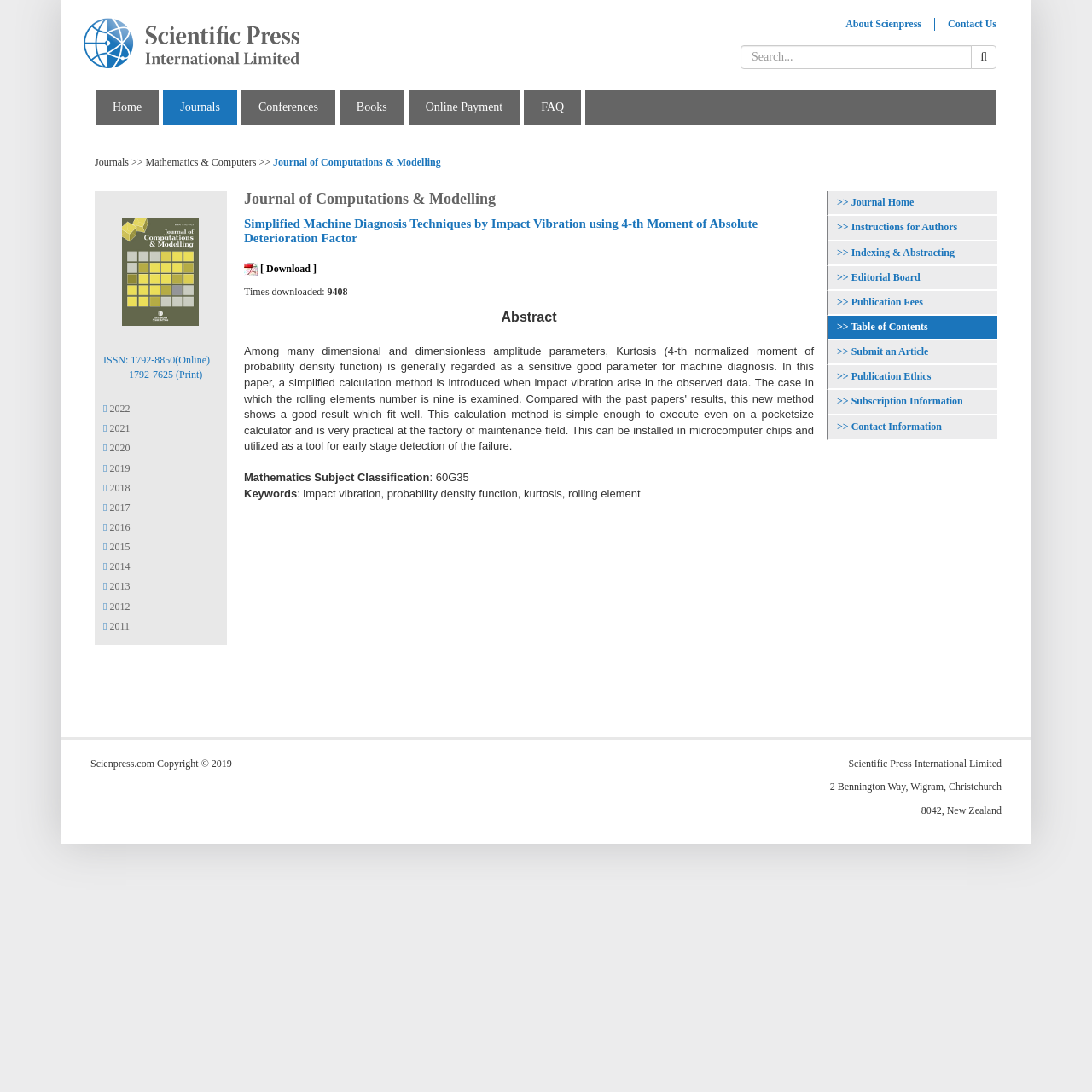Detail the various sections and features present on the webpage.

The webpage appears to be a journal article page from Scienpress Ltd. At the top left, there is a logo and a link to the homepage. Next to it, there are several navigation links, including "About Scienpress", "Contact Us", and a search bar with a magnifying glass icon.

Below the navigation links, there is a horizontal menu with links to different sections, such as "Home", "Journals", "Conferences", "Books", "Online Payment", and "FAQ". 

The main content of the page is a journal article titled "Journal of Computations & Modelling". The article title is followed by a heading that reads "Simplified Machine Diagnosis Techniques by Impact Vibration using 4-th Moment of Absolute Deterioration Factor". There is a PDF icon and a download link next to the heading.

Below the article title, there are several sections of text, including "Times downloaded:", "Mathematics Subject Classification", "Keywords", and "Abstract". The abstract is divided into several paragraphs.

On the right side of the page, there are several links to related pages, such as "Journal Home", "Instructions for Authors", "Indexing & Abstracting", and "Editorial Board". There are also links to other years of the journal, from 2011 to 2022.

At the bottom of the page, there is a copyright notice and contact information for Scienpress Ltd, including their address in Christchurch, New Zealand.